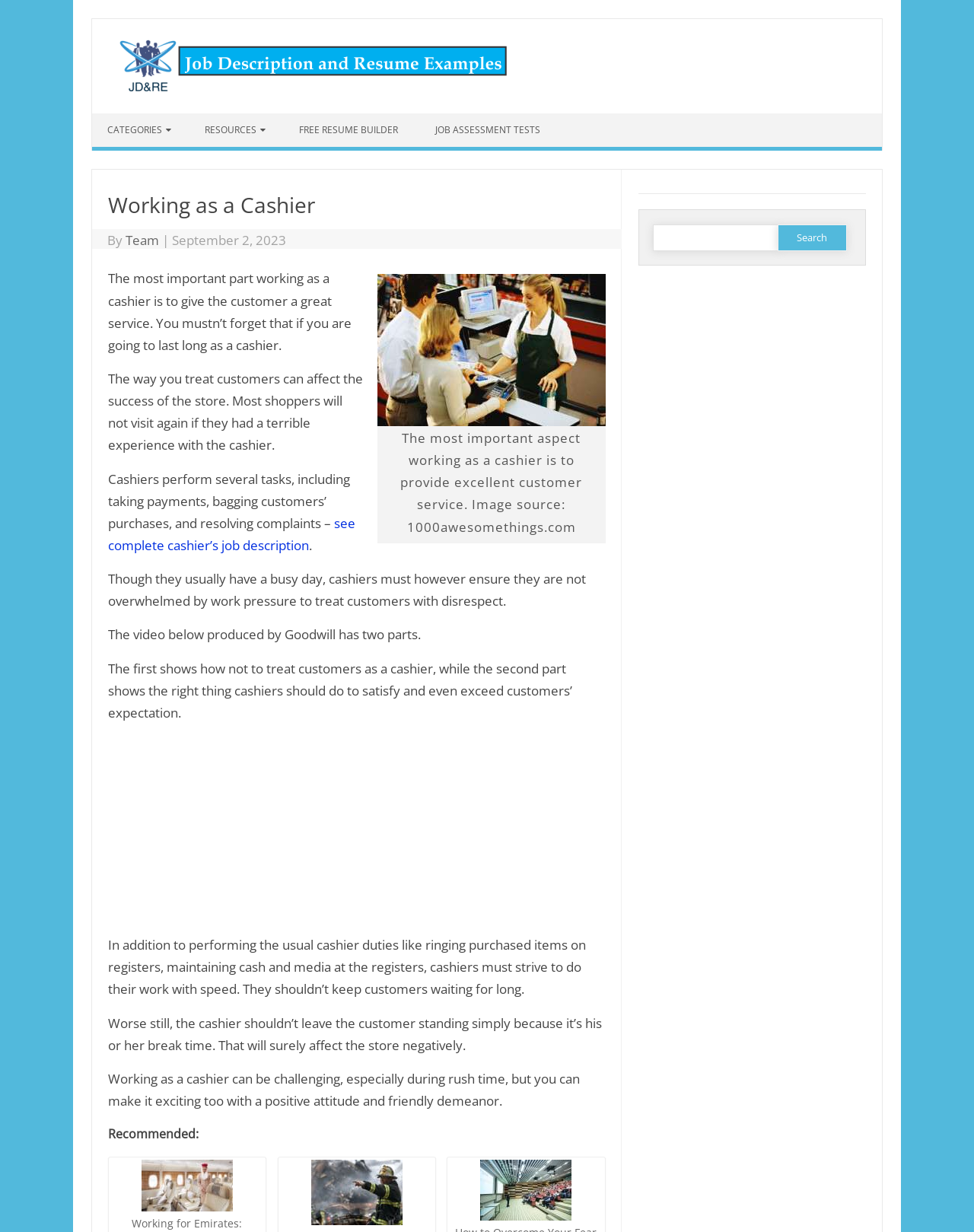Locate the bounding box coordinates of the clickable part needed for the task: "Search for something".

[0.67, 0.182, 0.801, 0.204]